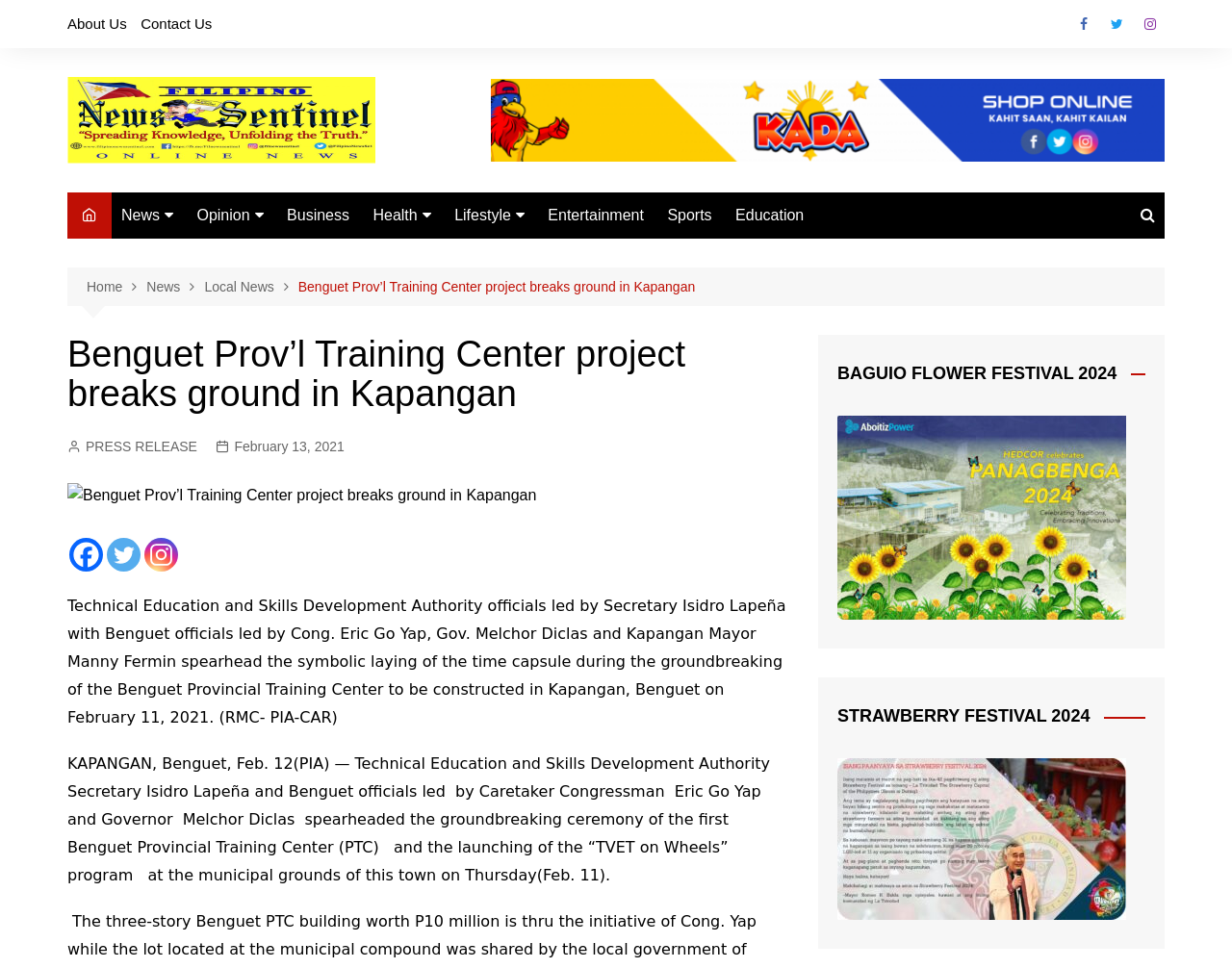Detail the various sections and features present on the webpage.

The webpage is about the Benguet Provincial Training Center project breaking ground in Kapangan, with a focus on the news article and related information. 

At the top of the page, there are several links, including "About Us", "Contact Us", and social media links to Facebook, Twitter, and Instagram. Below these links, there is a larger link to "Filipino News Sentinel" with an accompanying image. 

On the left side of the page, there is a navigation menu with links to various news categories, including "Local News", "National", "Cordillera", "Region 1", "Opinion", "Business", "Health", "Lifestyle", "Entertainment", "Sports", and "Education". 

In the main content area, there is a breadcrumb navigation bar showing the path from "Home" to "News" to "Local News" to the current article, "Benguet Prov’l Training Center project breaks ground in Kapangan". 

The article itself has a heading and a subheading, followed by a press release link and a date link. Below these, there is a figure with an image related to the article. 

The article text describes the groundbreaking ceremony of the Benguet Provincial Training Center, attended by officials from the Technical Education and Skills Development Authority and Benguet province. The text also mentions the "TVET on Wheels" program launched during the ceremony. 

On the right side of the page, there is a complementary section with headings and links to other news articles, including "BAGUIO FLOWER FESTIVAL 2024" and "STRAWBERRY FESTIVAL 2024".